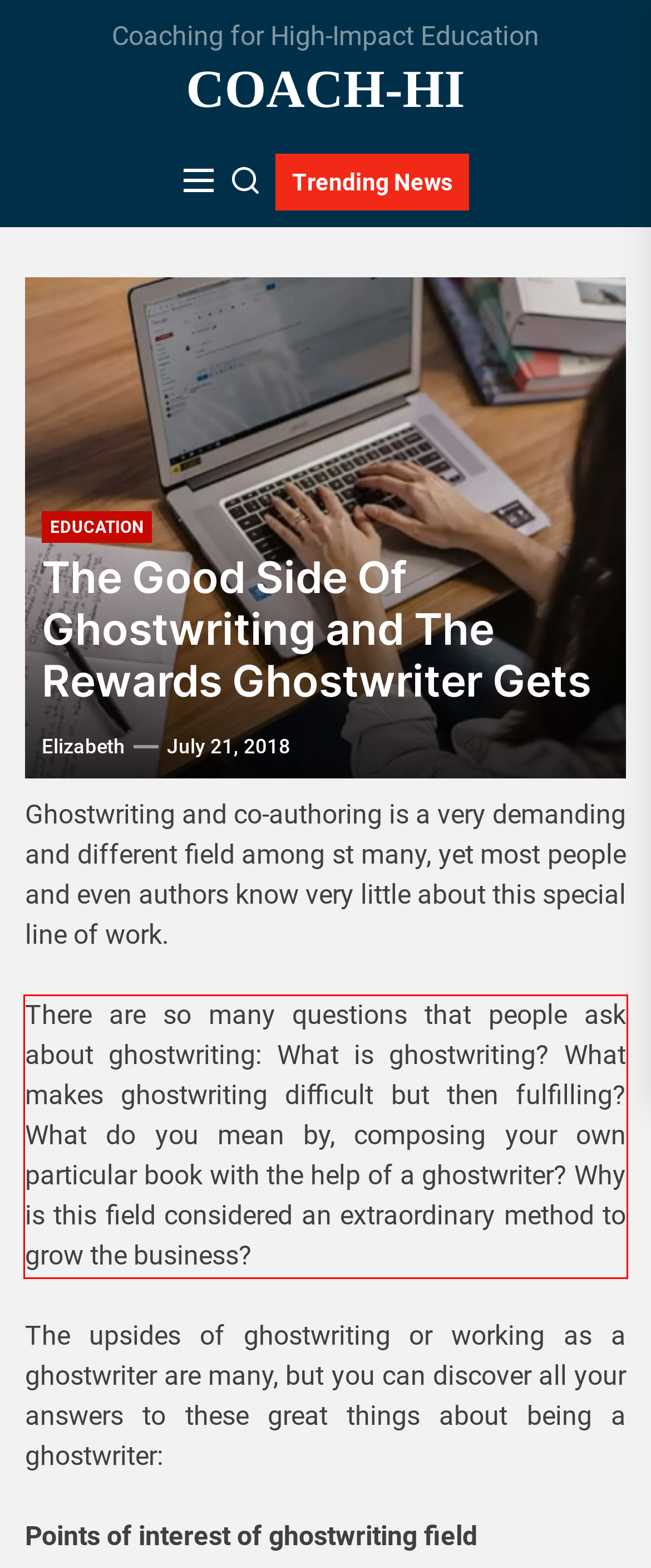Please look at the screenshot provided and find the red bounding box. Extract the text content contained within this bounding box.

There are so many questions that people ask about ghostwriting: What is ghostwriting? What makes ghostwriting difficult but then fulfilling? What do you mean by, composing your own particular book with the help of a ghostwriter? Why is this field considered an extraordinary method to grow the business?